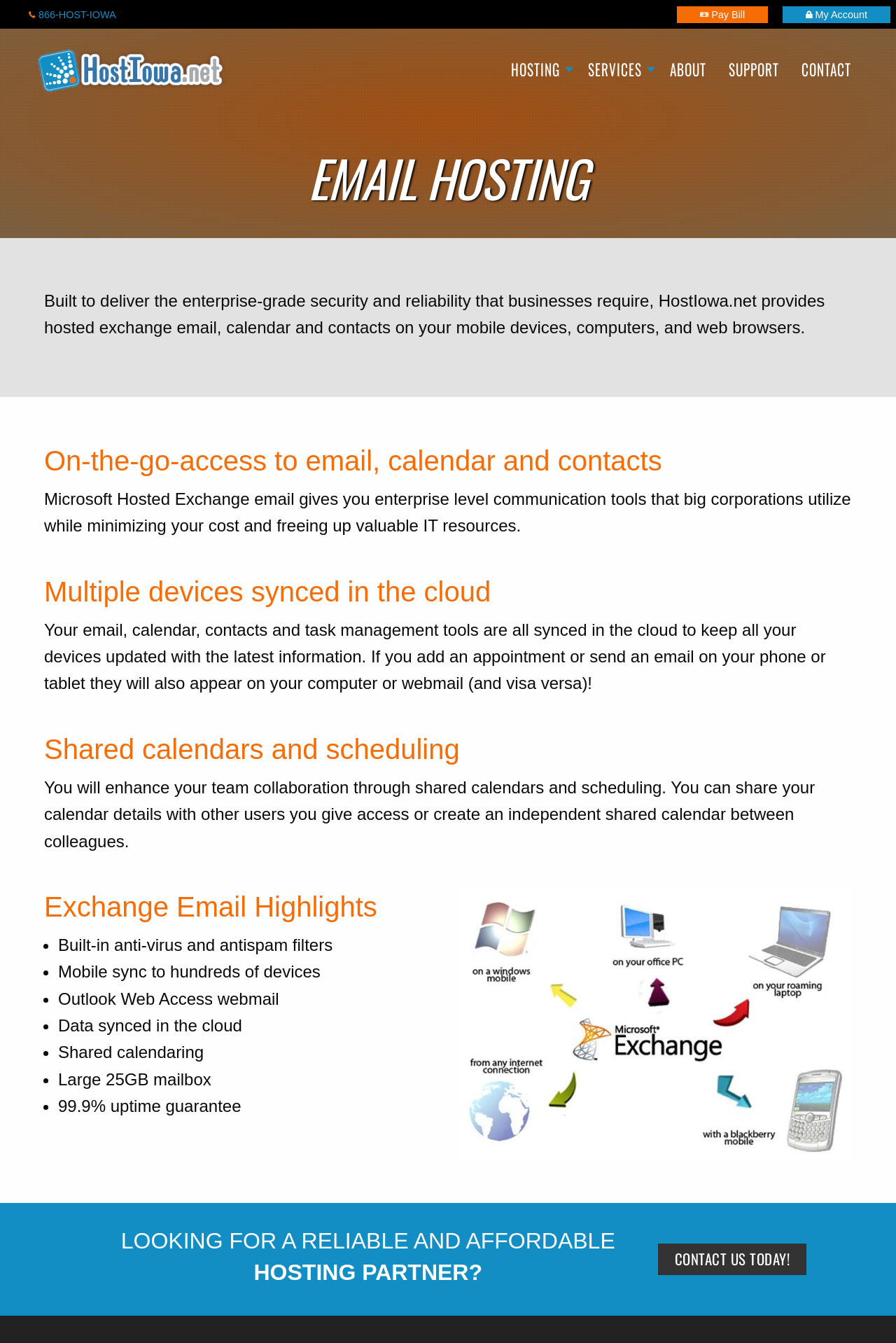Can you specify the bounding box coordinates for the region that should be clicked to fulfill this instruction: "Pay bill".

[0.756, 0.004, 0.857, 0.017]